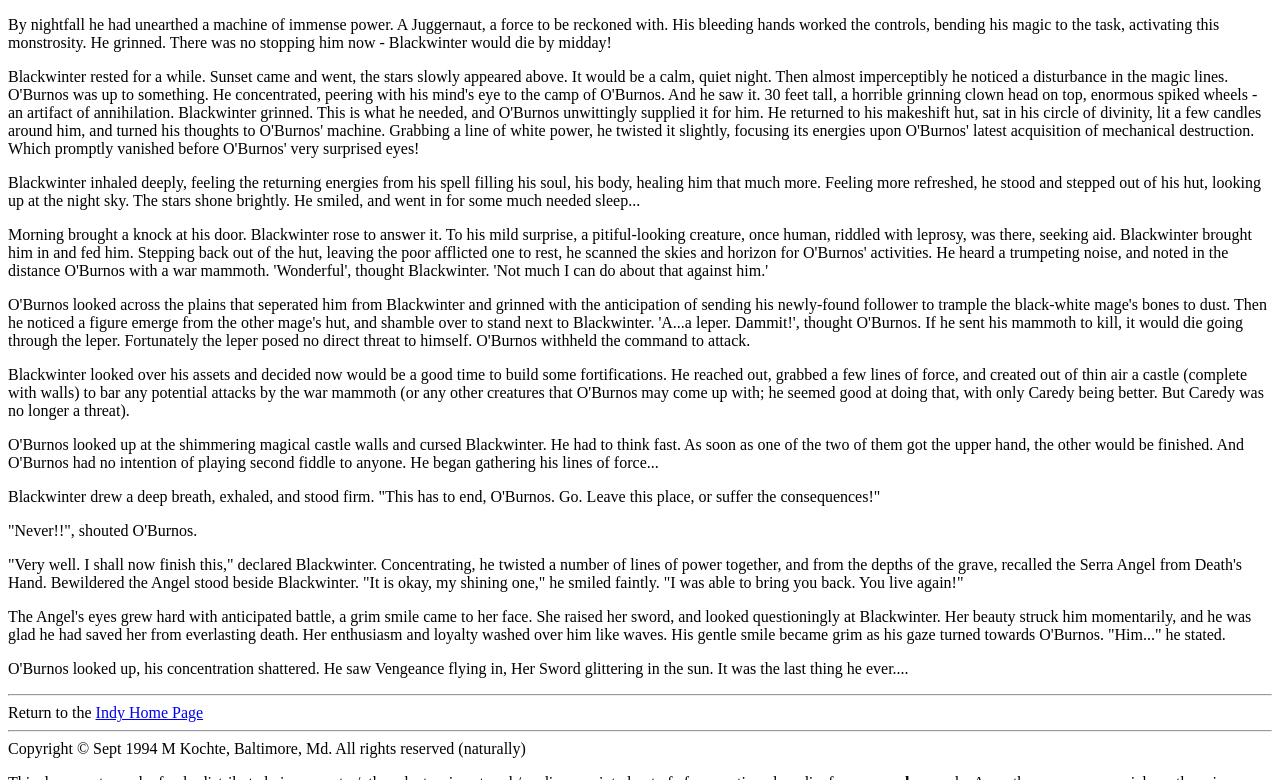Answer the following in one word or a short phrase: 
What is the orientation of the separator?

horizontal